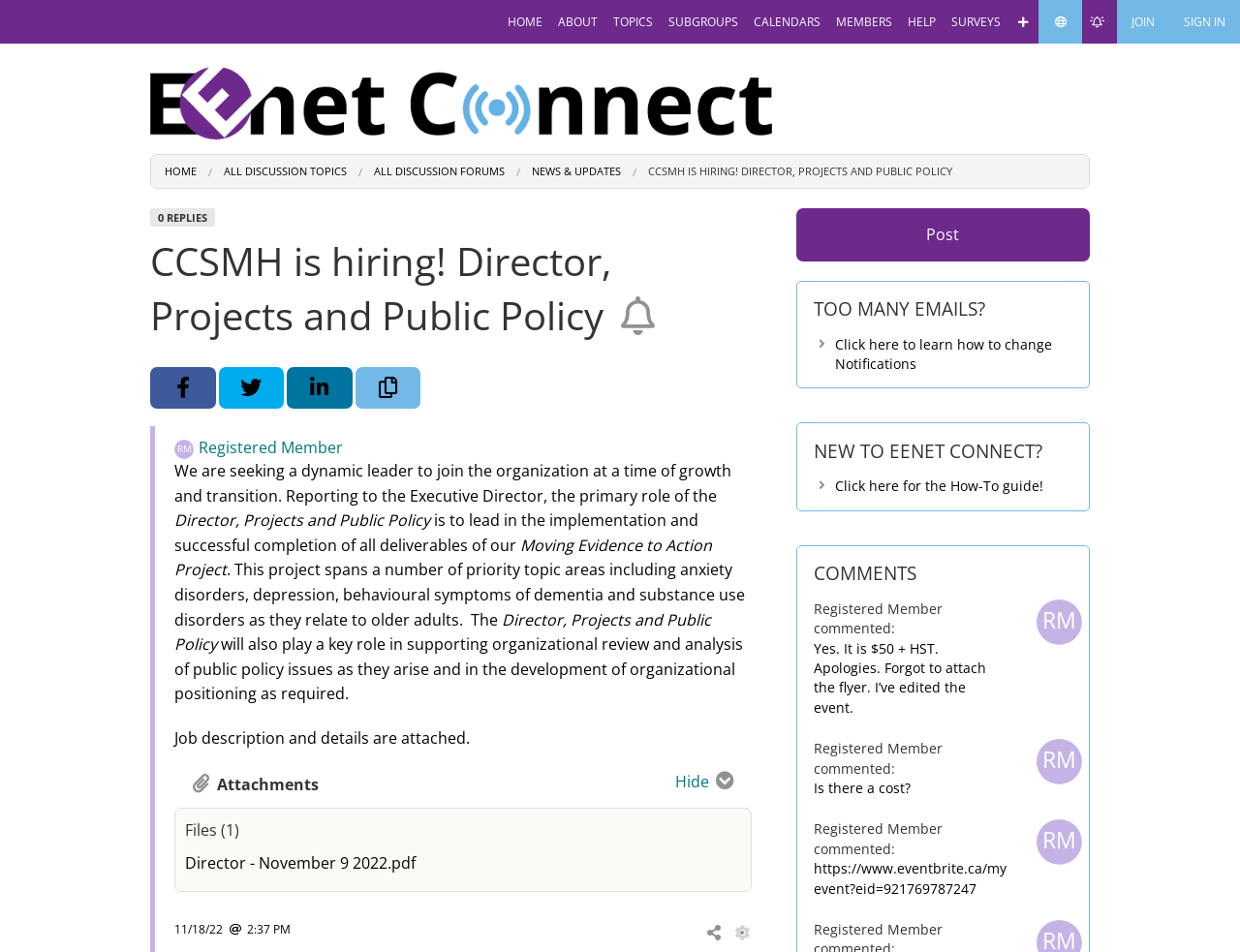What is the format of the attached file?
Provide a detailed and extensive answer to the question.

This answer can be obtained by looking at the attachment link 'Director - November 9 2022.pdf' and identifying the file extension as PDF.